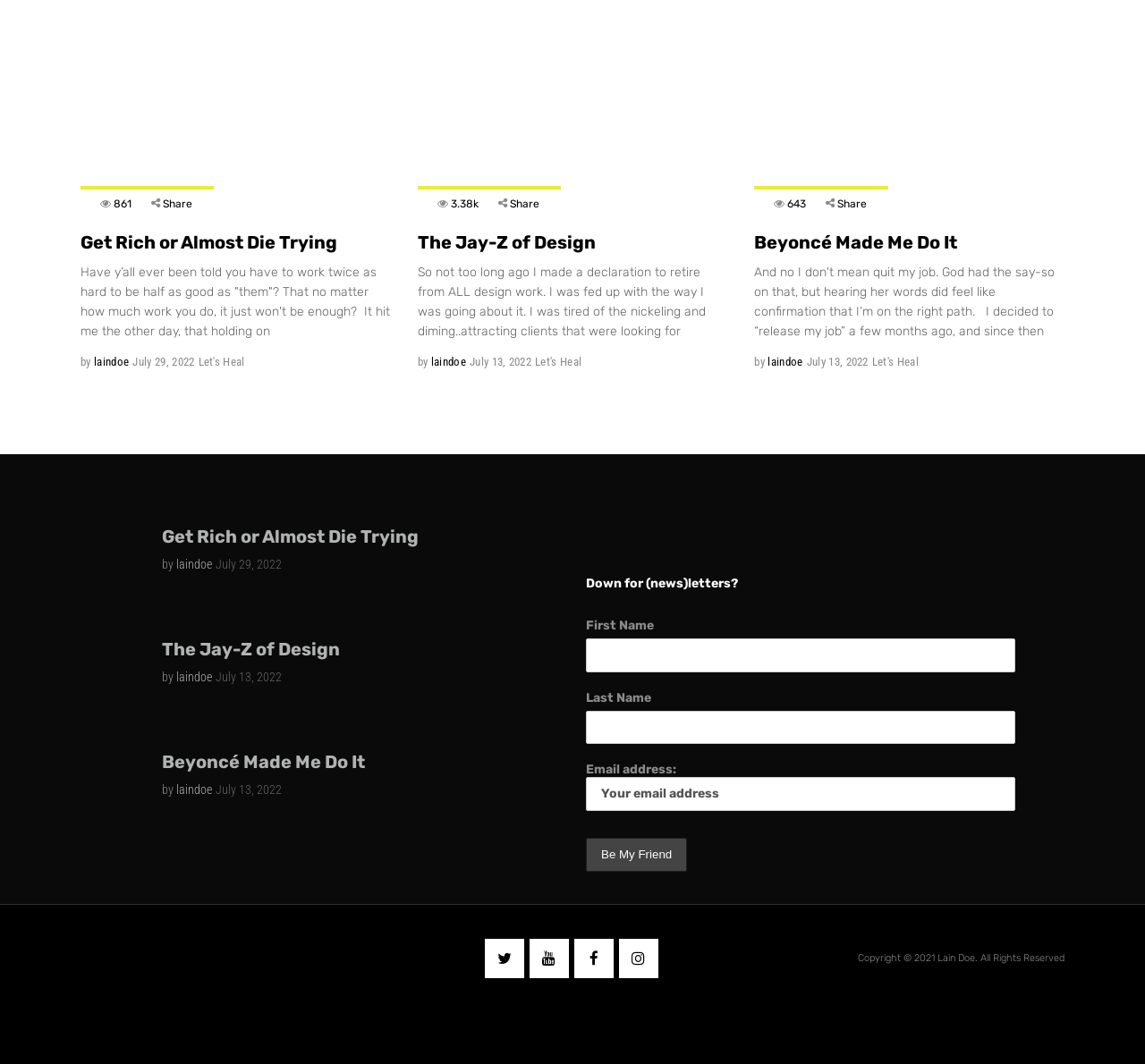Bounding box coordinates are given in the format (top-left x, top-left y, bottom-right x, bottom-right y). All values should be floating point numbers between 0 and 1. Provide the bounding box coordinate for the UI element described as: Contact Us

None